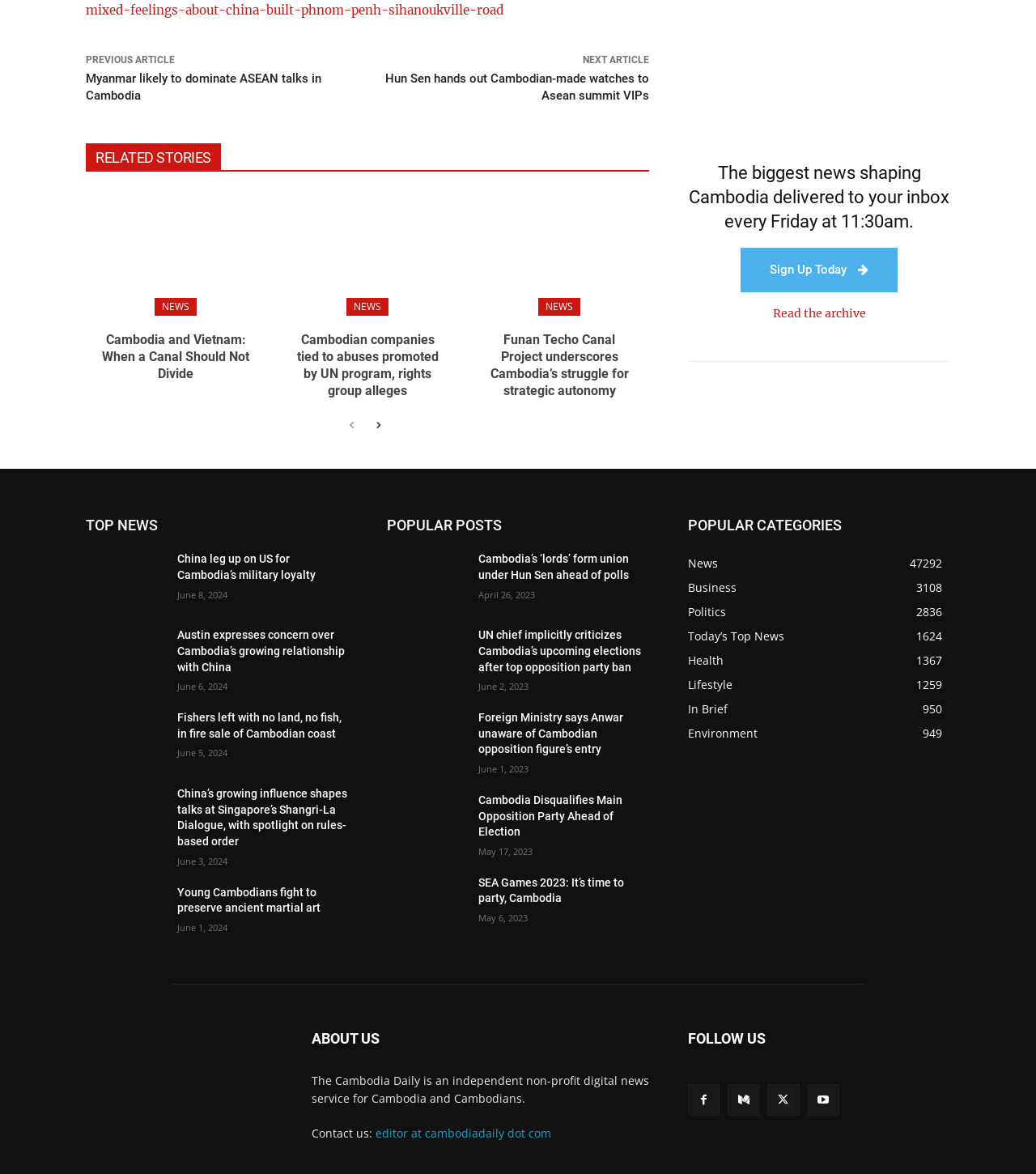Specify the bounding box coordinates of the area to click in order to follow the given instruction: "Read the news about 'China leg up on US for Cambodia’s military loyalty'."

[0.083, 0.47, 0.159, 0.517]